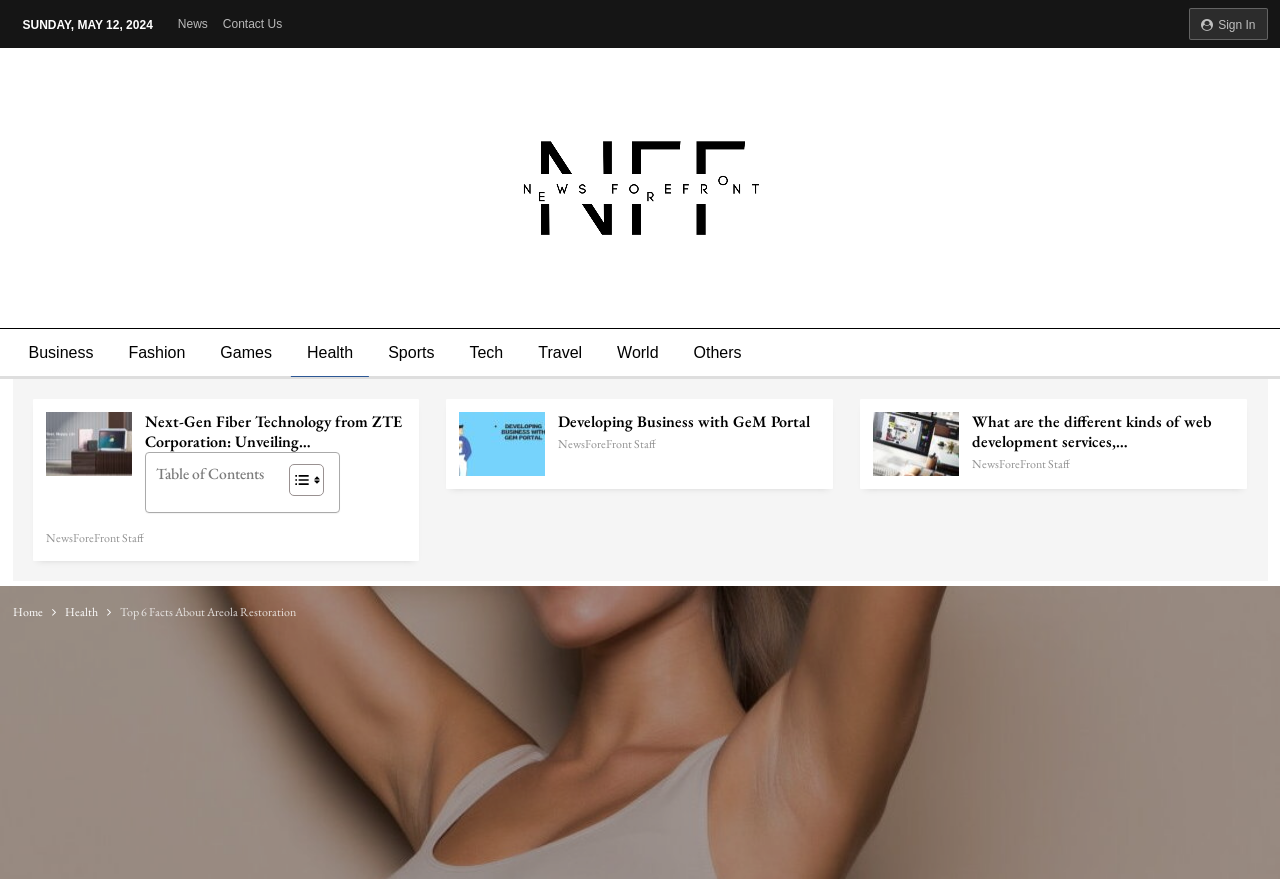What is the date displayed on the webpage?
Please give a detailed and elaborate answer to the question.

I found the date by looking at the StaticText element with the text 'SUNDAY, MAY 12, 2024' which has a bounding box coordinate of [0.018, 0.02, 0.119, 0.036].